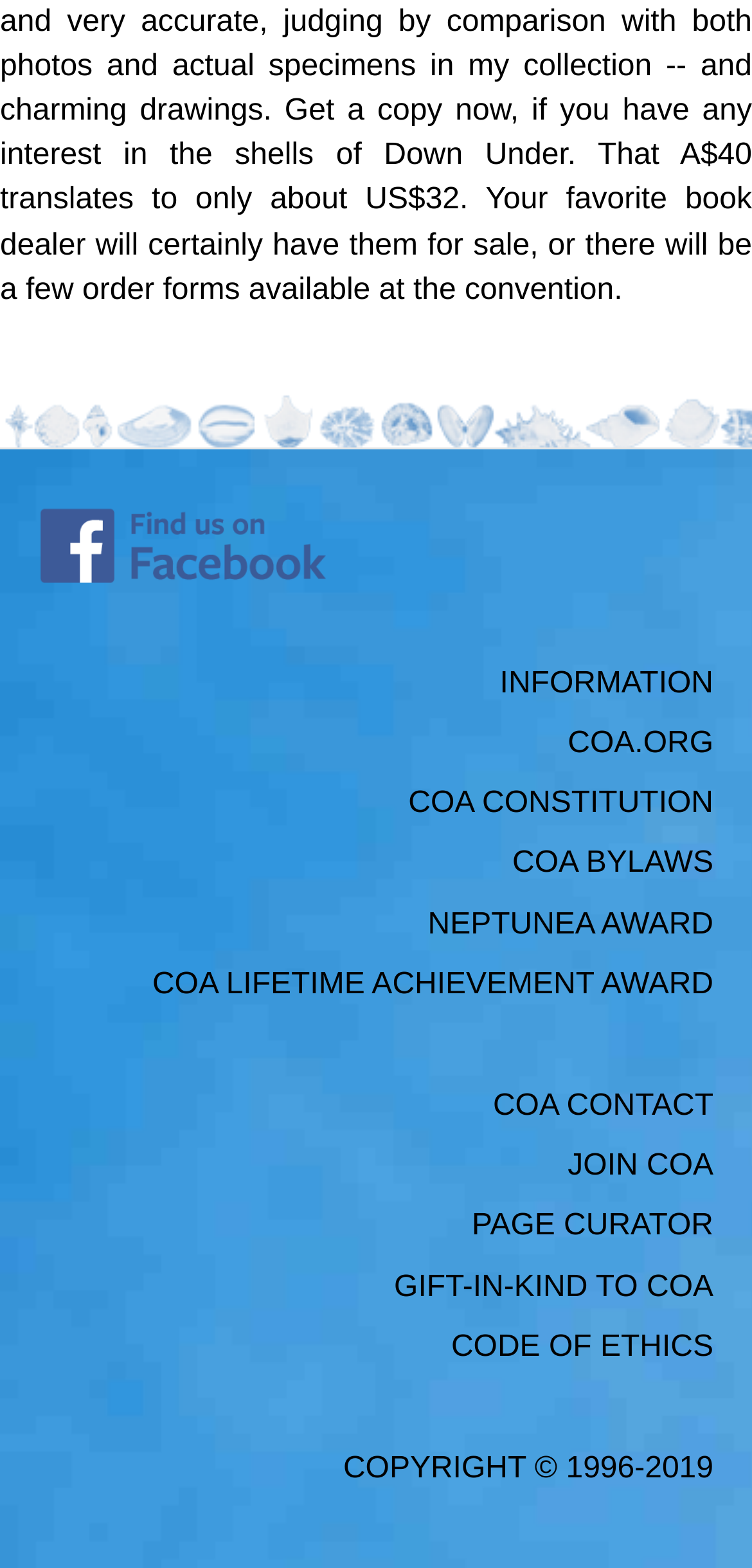Bounding box coordinates are given in the format (top-left x, top-left y, bottom-right x, bottom-right y). All values should be floating point numbers between 0 and 1. Provide the bounding box coordinate for the UI element described as: COA.ORG

[0.755, 0.464, 0.949, 0.485]